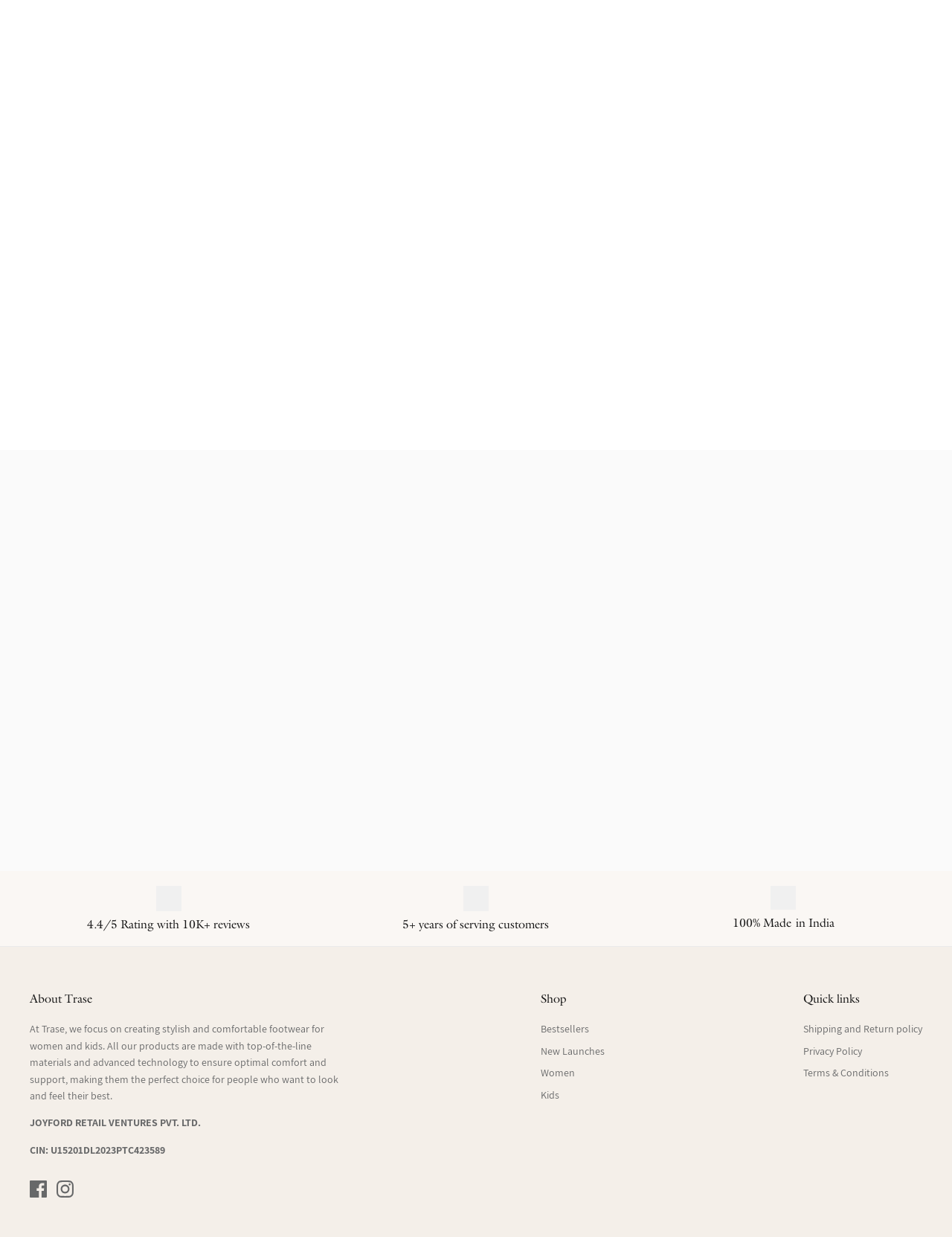Please specify the bounding box coordinates for the clickable region that will help you carry out the instruction: "Click on Unisex Kids Colorblocked Sneakers".

[0.023, 0.071, 0.25, 0.246]